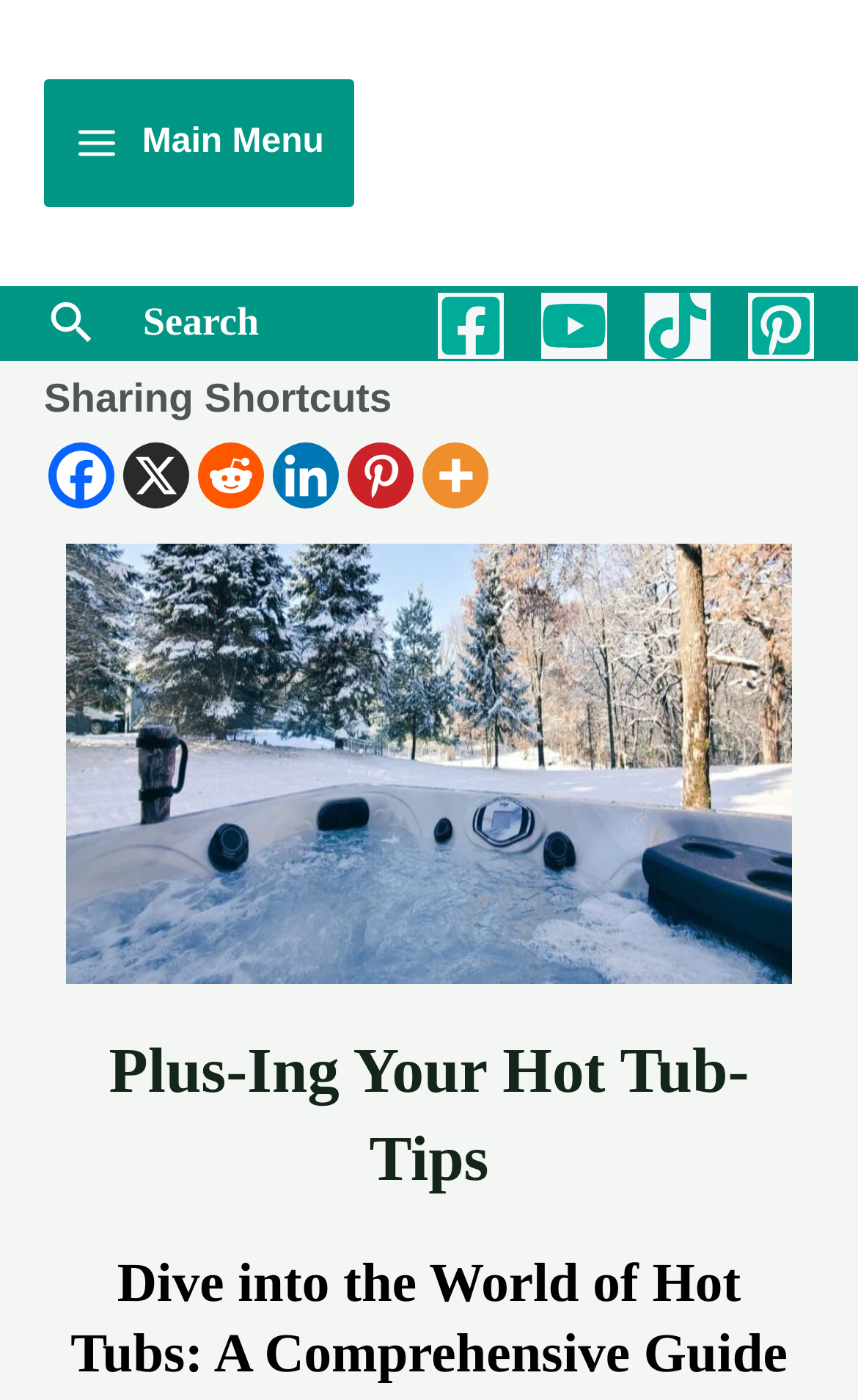Specify the bounding box coordinates of the region I need to click to perform the following instruction: "Follow on Instagram". The coordinates must be four float numbers in the range of 0 to 1, i.e., [left, top, right, bottom].

None